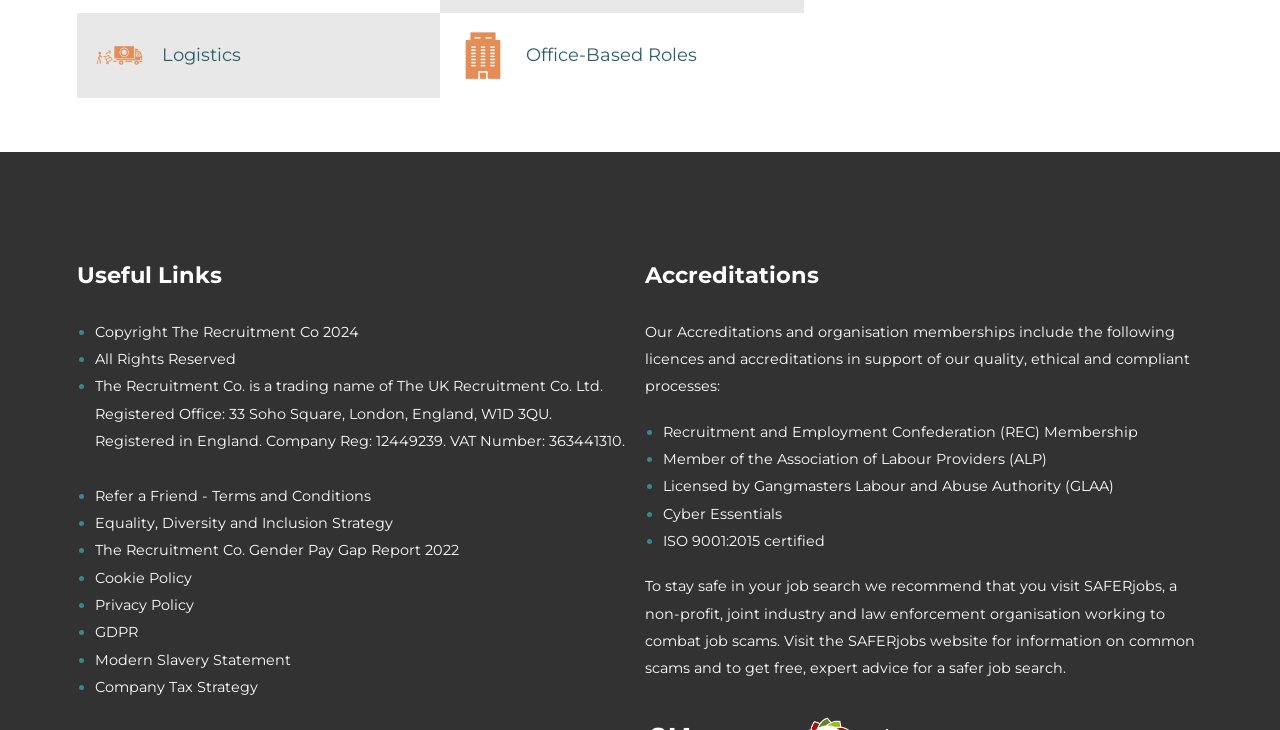Kindly determine the bounding box coordinates of the area that needs to be clicked to fulfill this instruction: "go back to top".

None